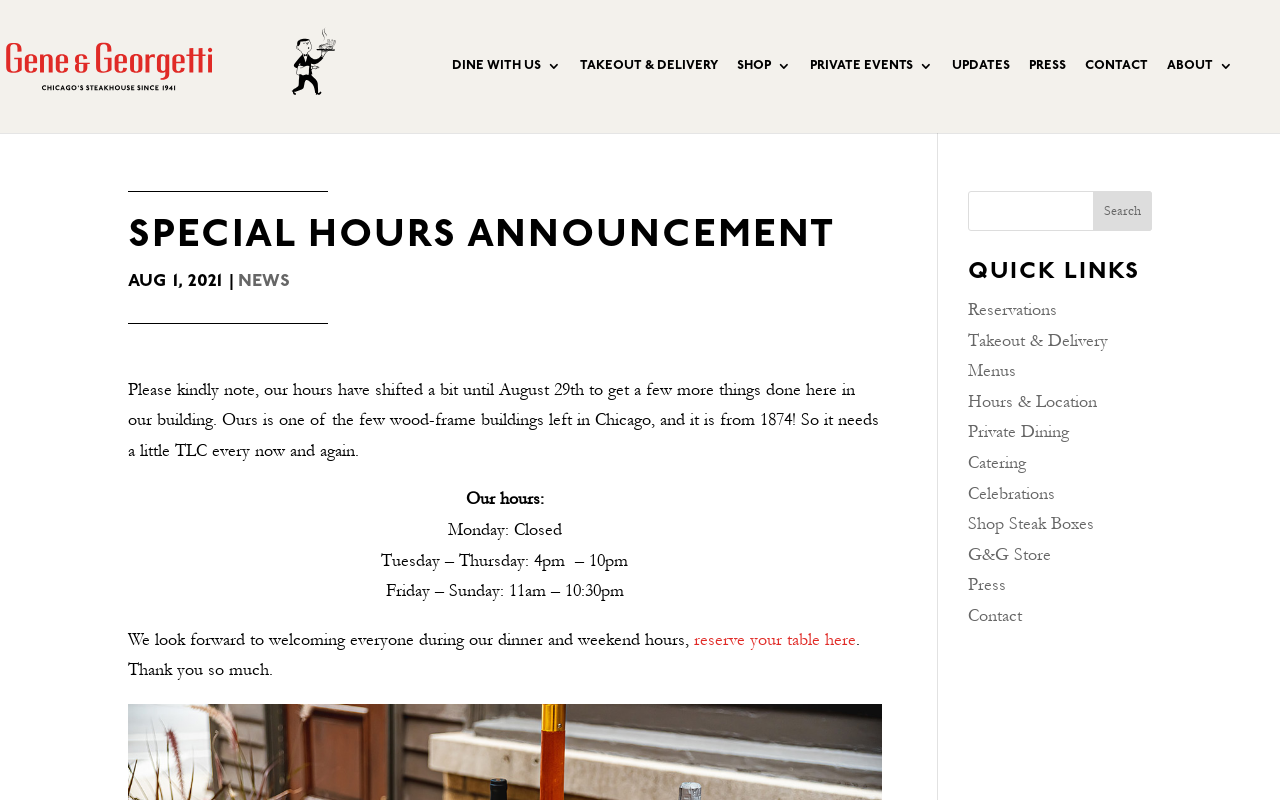Respond to the question below with a single word or phrase:
What is the restaurant's hours on Friday?

11am - 10:30pm